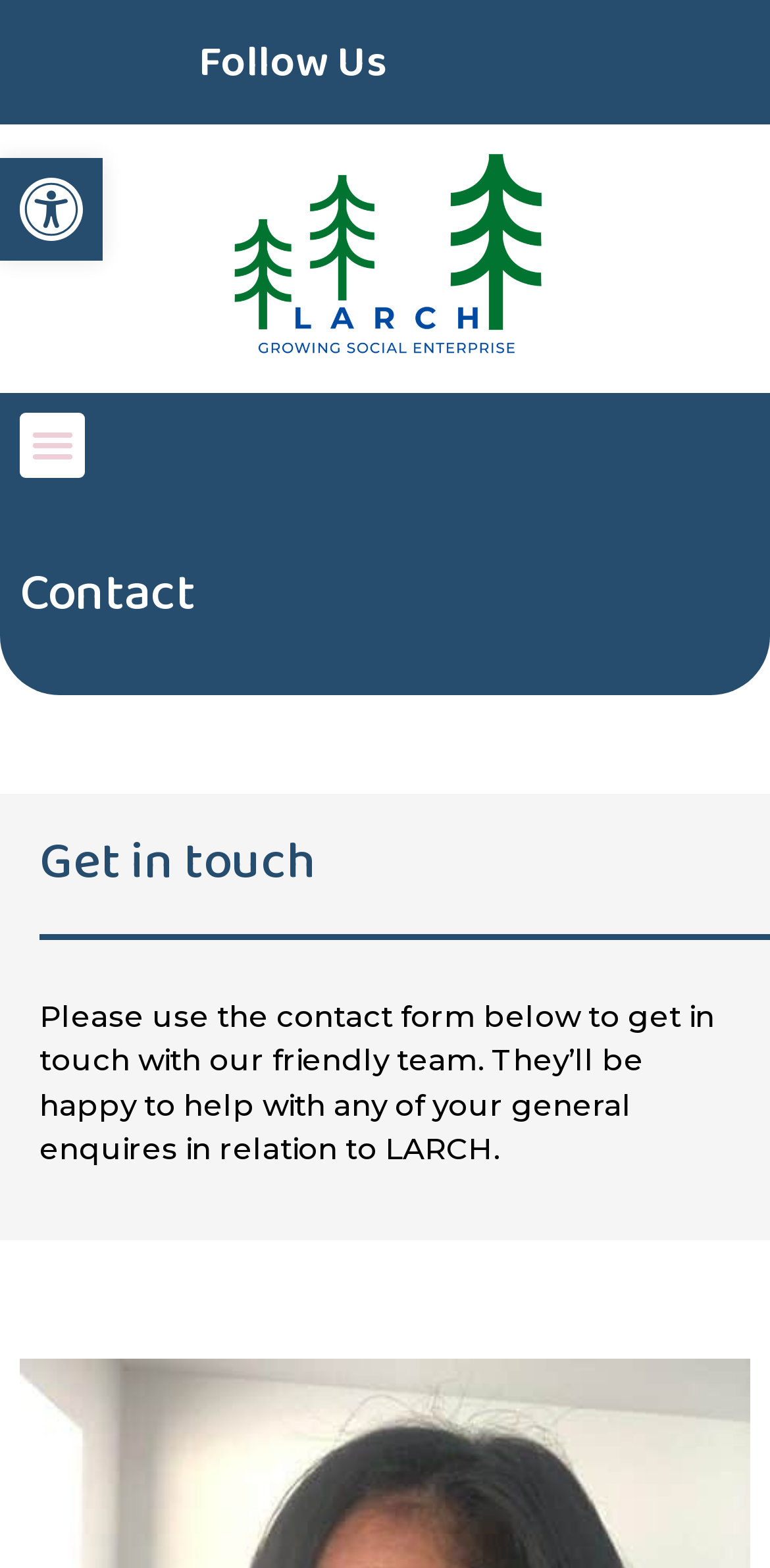Please provide the bounding box coordinate of the region that matches the element description: Open toolbar Accessibility Tools. Coordinates should be in the format (top-left x, top-left y, bottom-right x, bottom-right y) and all values should be between 0 and 1.

[0.0, 0.101, 0.133, 0.166]